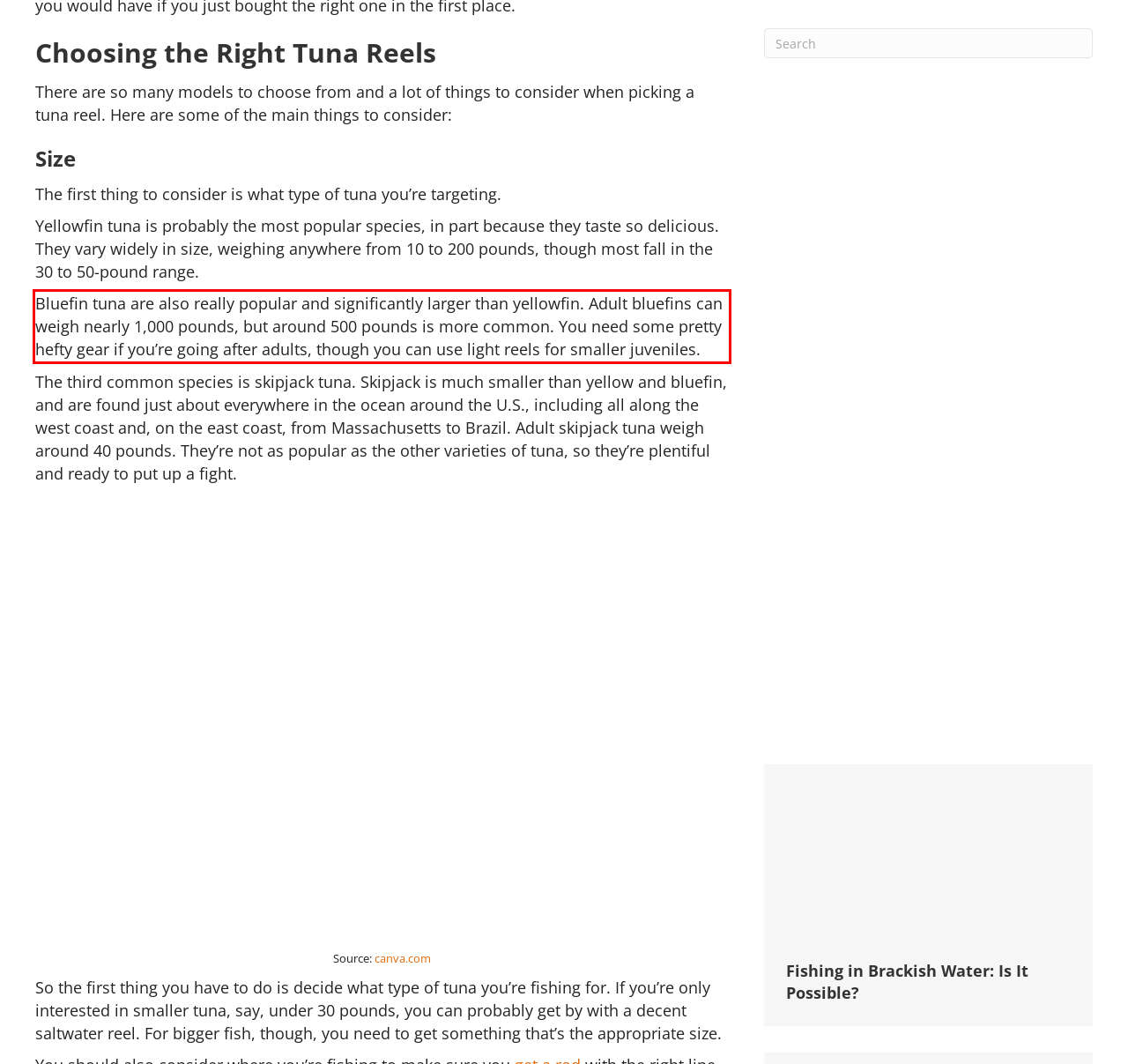You have a screenshot of a webpage where a UI element is enclosed in a red rectangle. Perform OCR to capture the text inside this red rectangle.

Bluefin tuna are also really popular and significantly larger than yellowfin. Adult bluefins can weigh nearly 1,000 pounds, but around 500 pounds is more common. You need some pretty hefty gear if you’re going after adults, though you can use light reels for smaller juveniles.